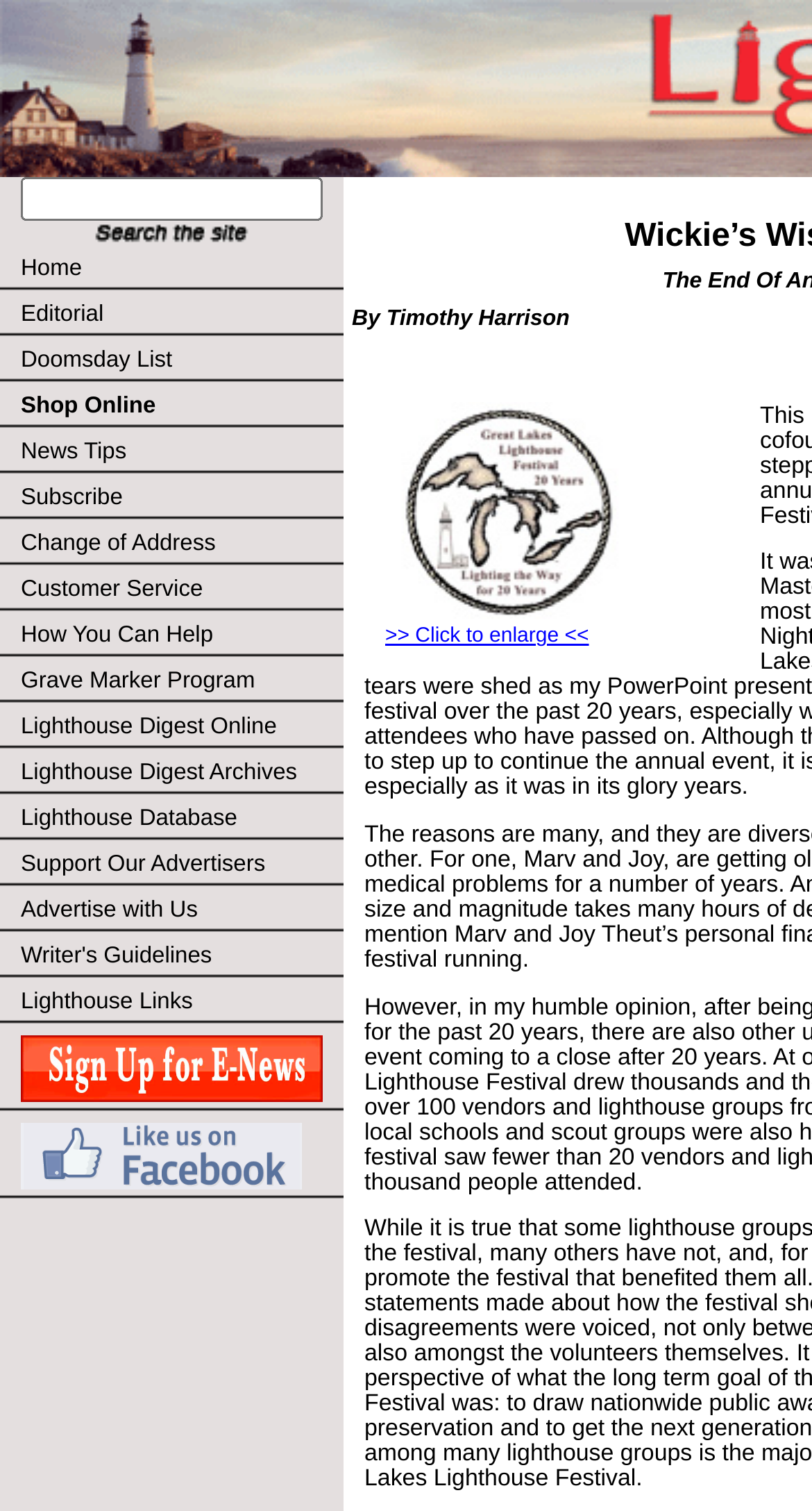Bounding box coordinates should be in the format (top-left x, top-left y, bottom-right x, bottom-right y) and all values should be floating point numbers between 0 and 1. Determine the bounding box coordinate for the UI element described as: Trilema

None